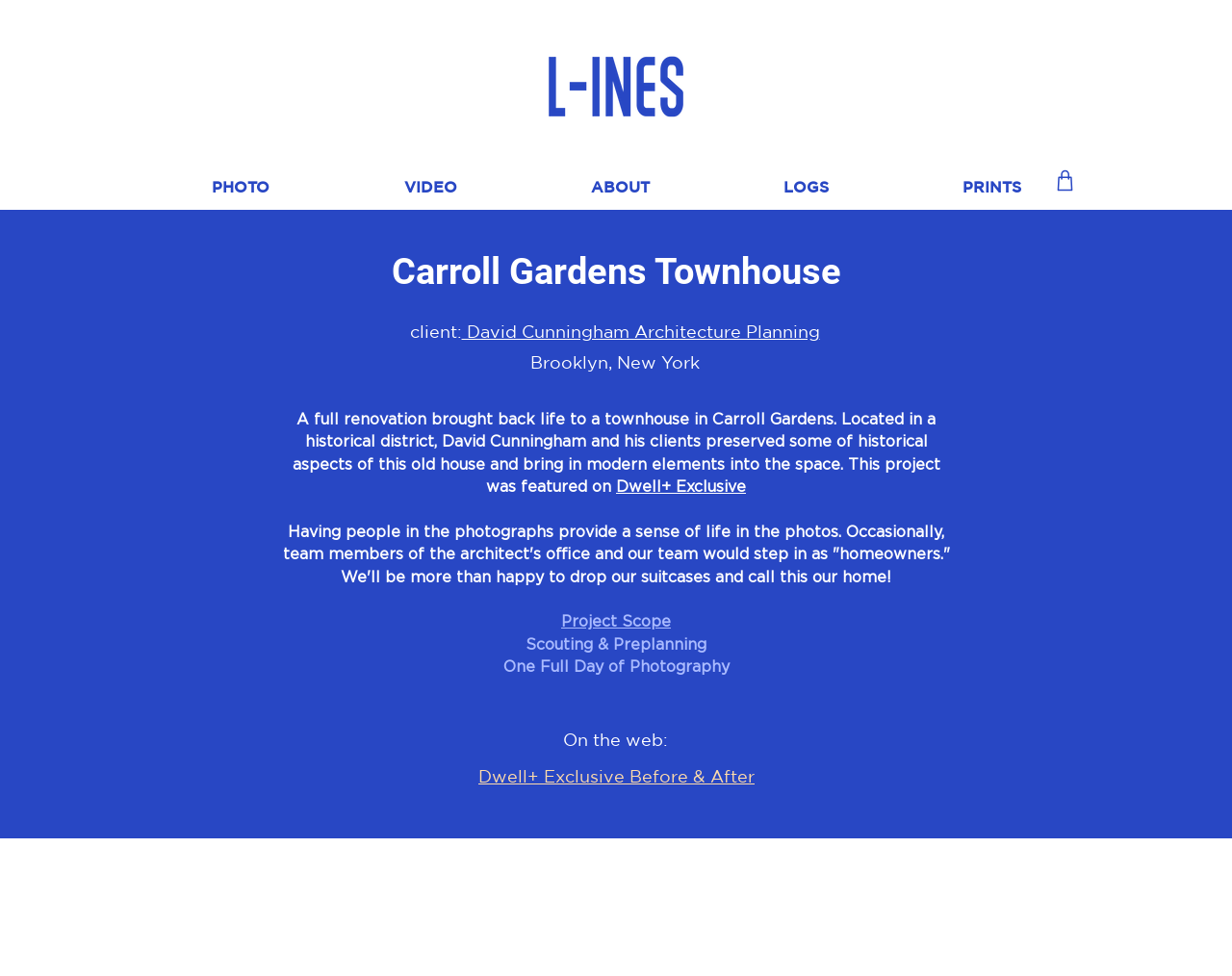Analyze the image and answer the question with as much detail as possible: 
What is the purpose of having people in the photographs?

I found the answer by reading the text below the project description, which states 'Having people in the photographs provide a sense of life in the photos'.